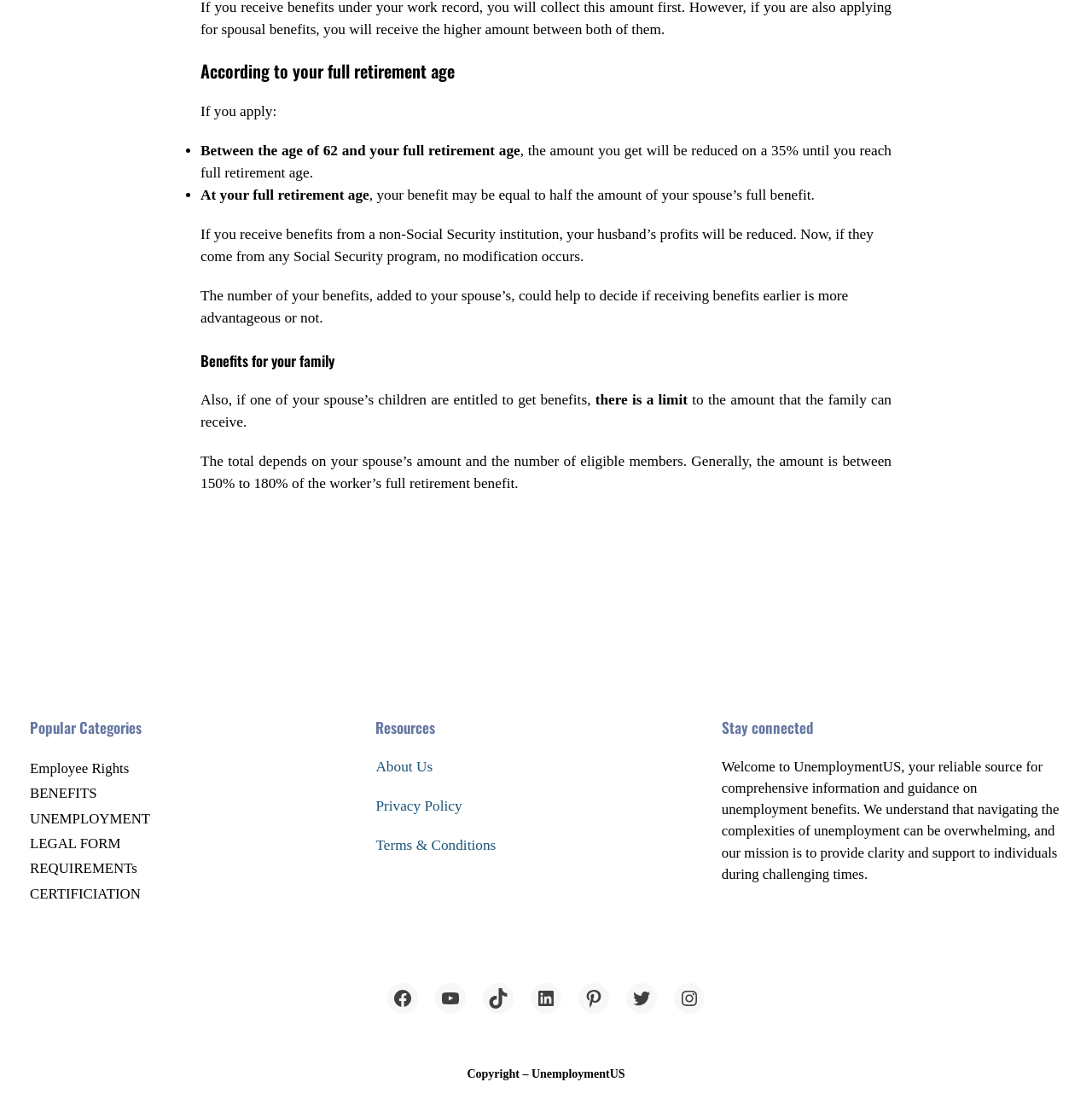Locate the bounding box coordinates of the element's region that should be clicked to carry out the following instruction: "Explore 'Popular Categories'". The coordinates need to be four float numbers between 0 and 1, i.e., [left, top, right, bottom].

[0.027, 0.641, 0.305, 0.661]